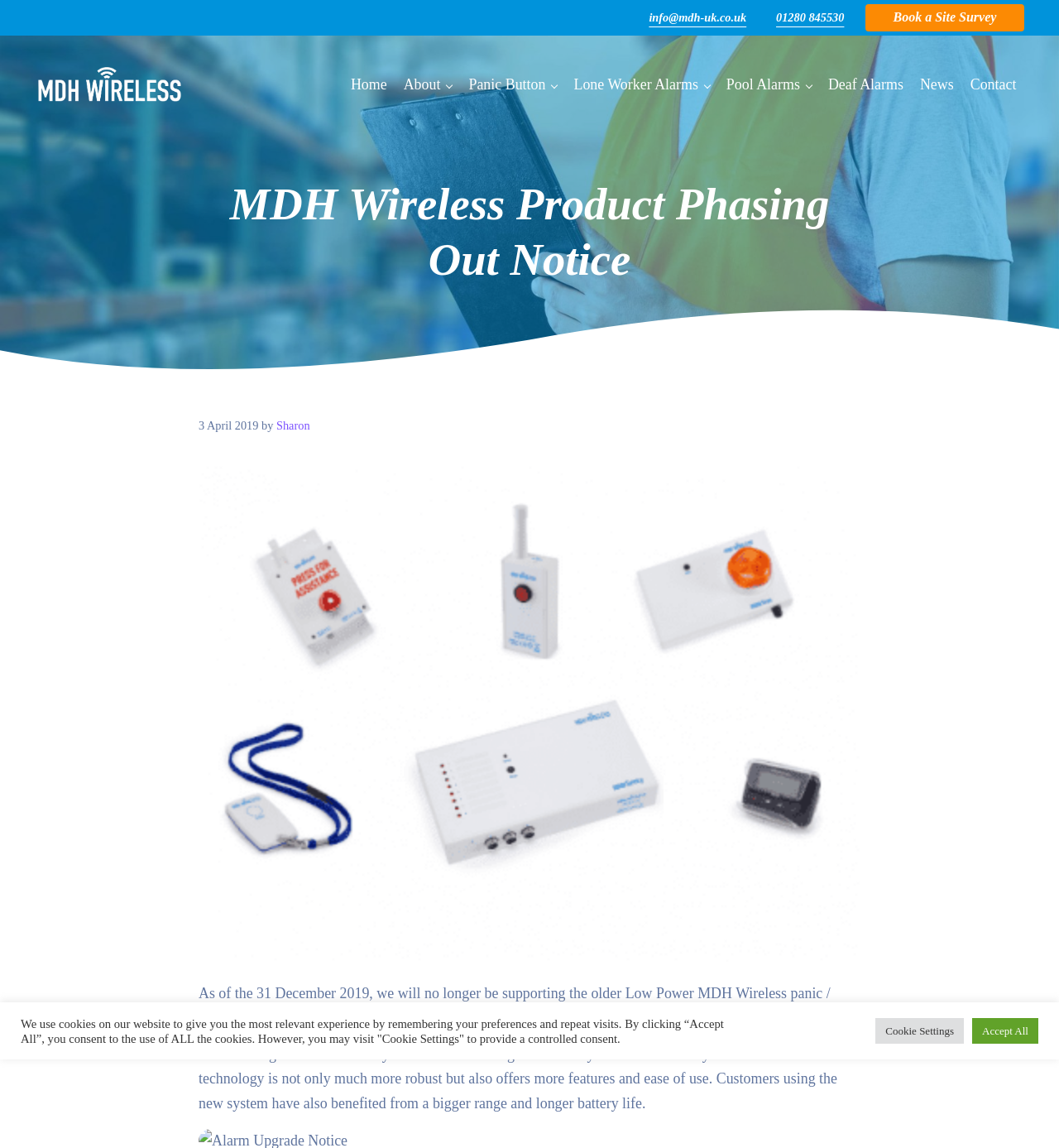Please provide a comprehensive response to the question based on the details in the image: What is the benefit of the new High Powered system?

I found the benefit of the new High Powered system by reading the text content of the webpage, specifically the section that says 'Customers using the new system have also benefited from a bigger range and longer battery life'.